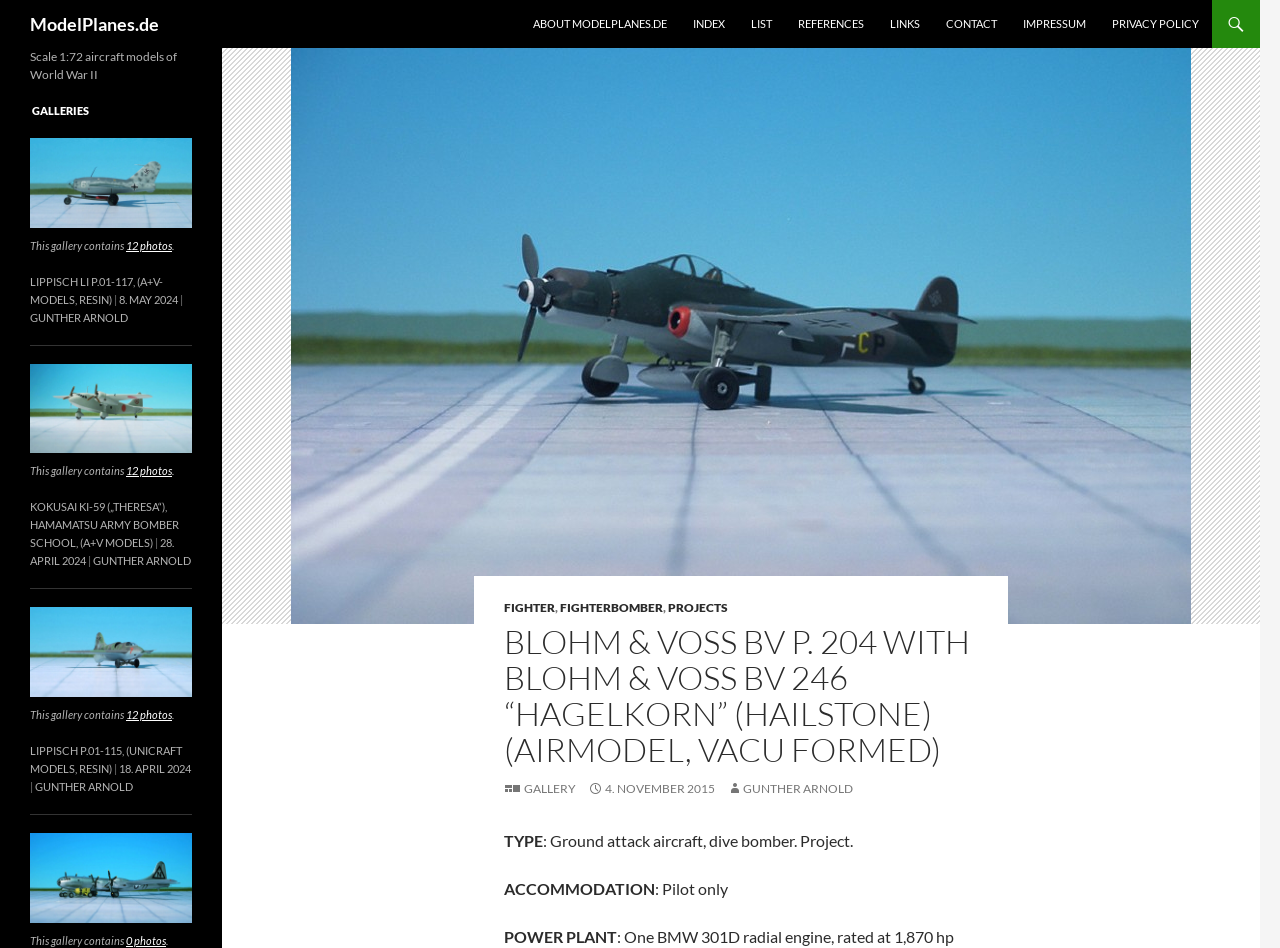Find the bounding box of the UI element described as follows: "Gunther Arnold".

[0.027, 0.823, 0.104, 0.837]